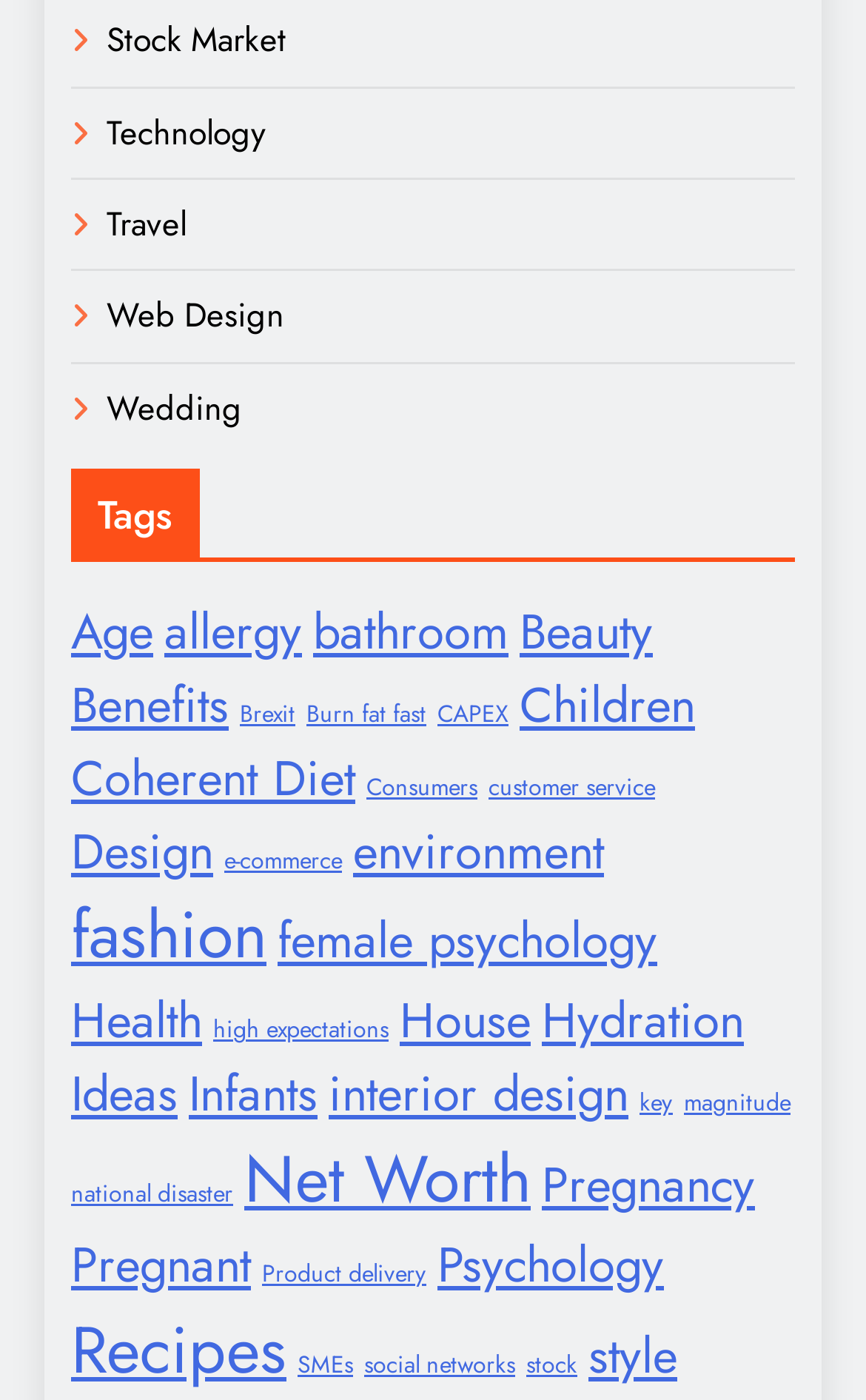Please identify the bounding box coordinates of the element I need to click to follow this instruction: "Explore 'Beauty'".

[0.6, 0.427, 0.754, 0.476]